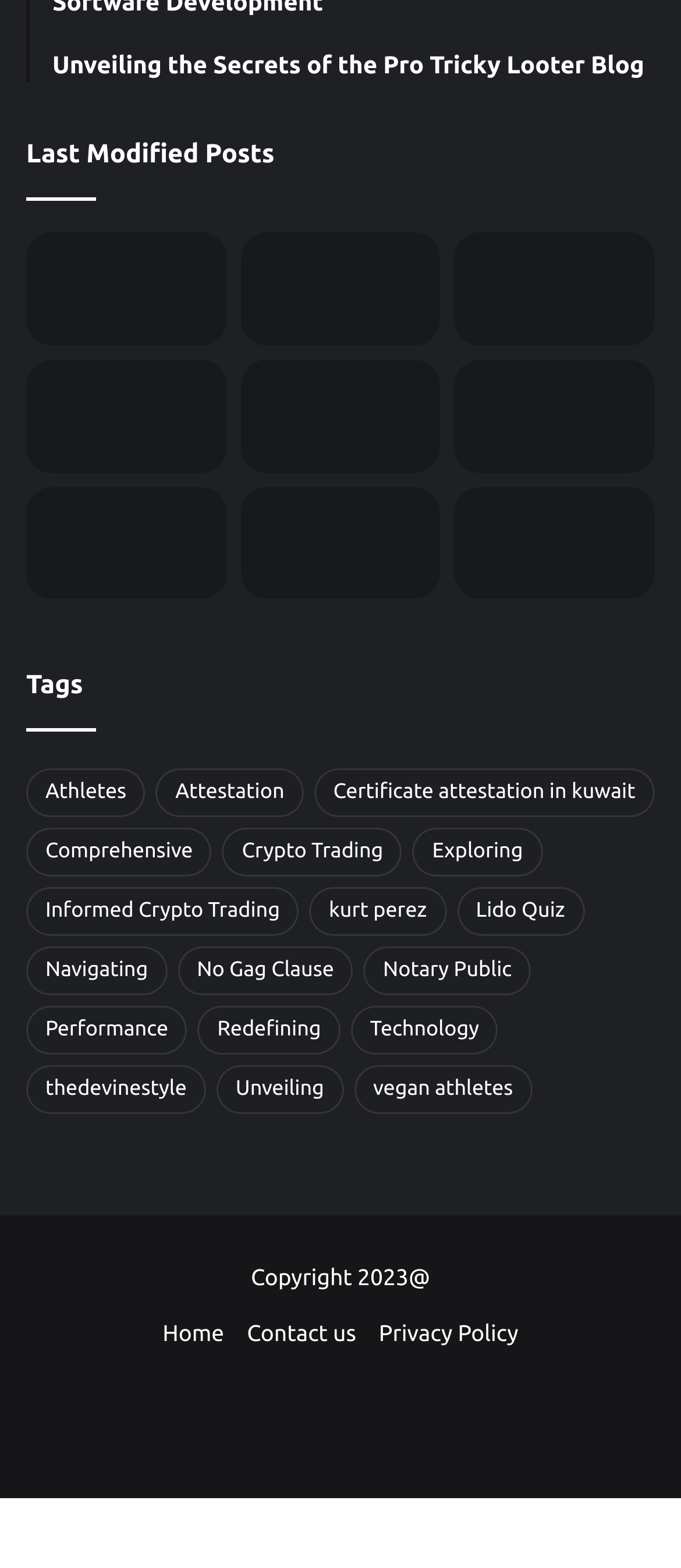Provide a brief response in the form of a single word or phrase:
What is the text of the 'Tags' section?

Tags